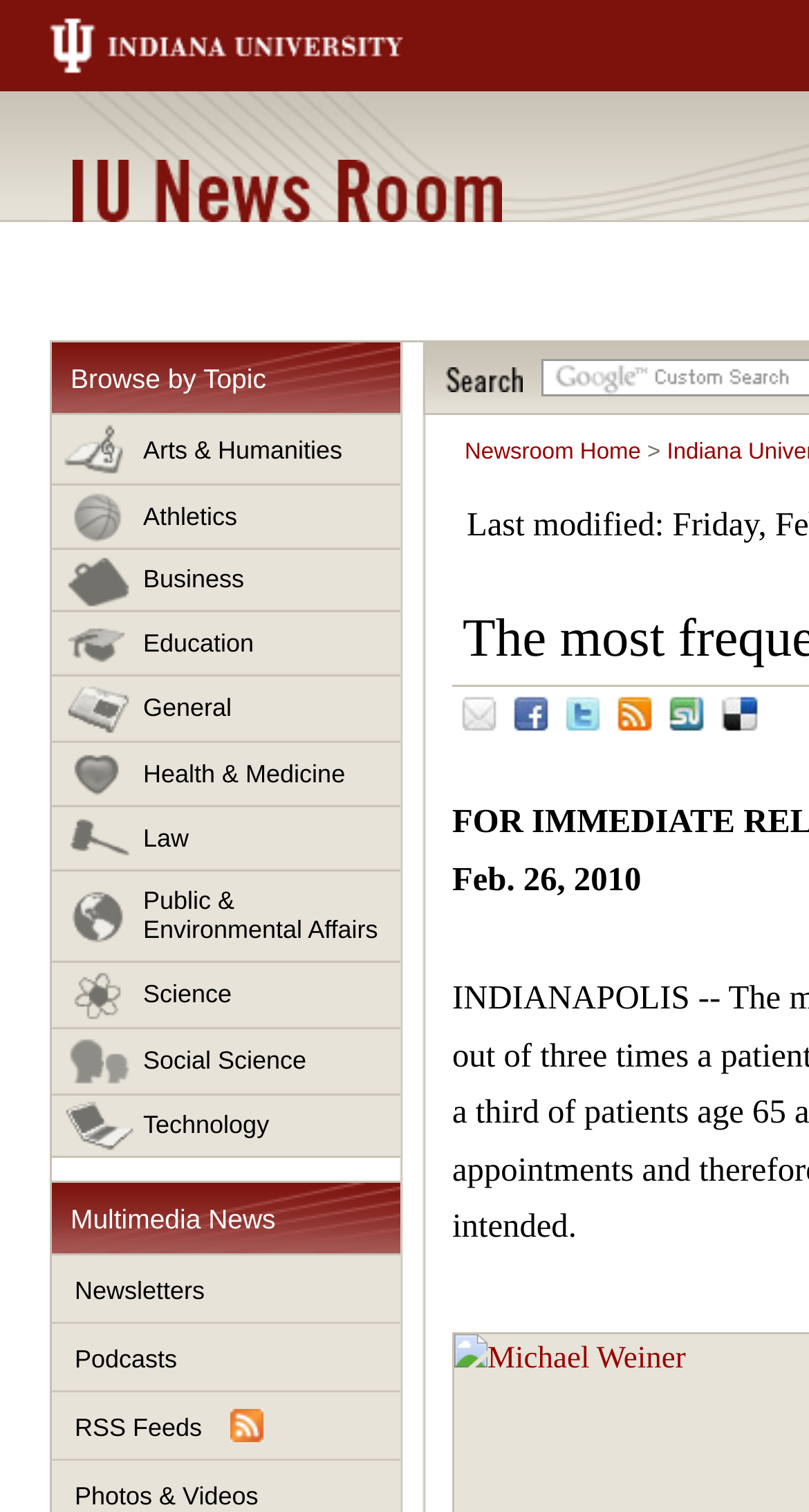Utilize the details in the image to thoroughly answer the following question: What is the name of the university?

The name of the university can be found in the top-left corner of the webpage, where it says 'The most frequent error in medicine: IU News Room: Indiana University'. The 'IU' in 'IU News Room' is an abbreviation for Indiana University.